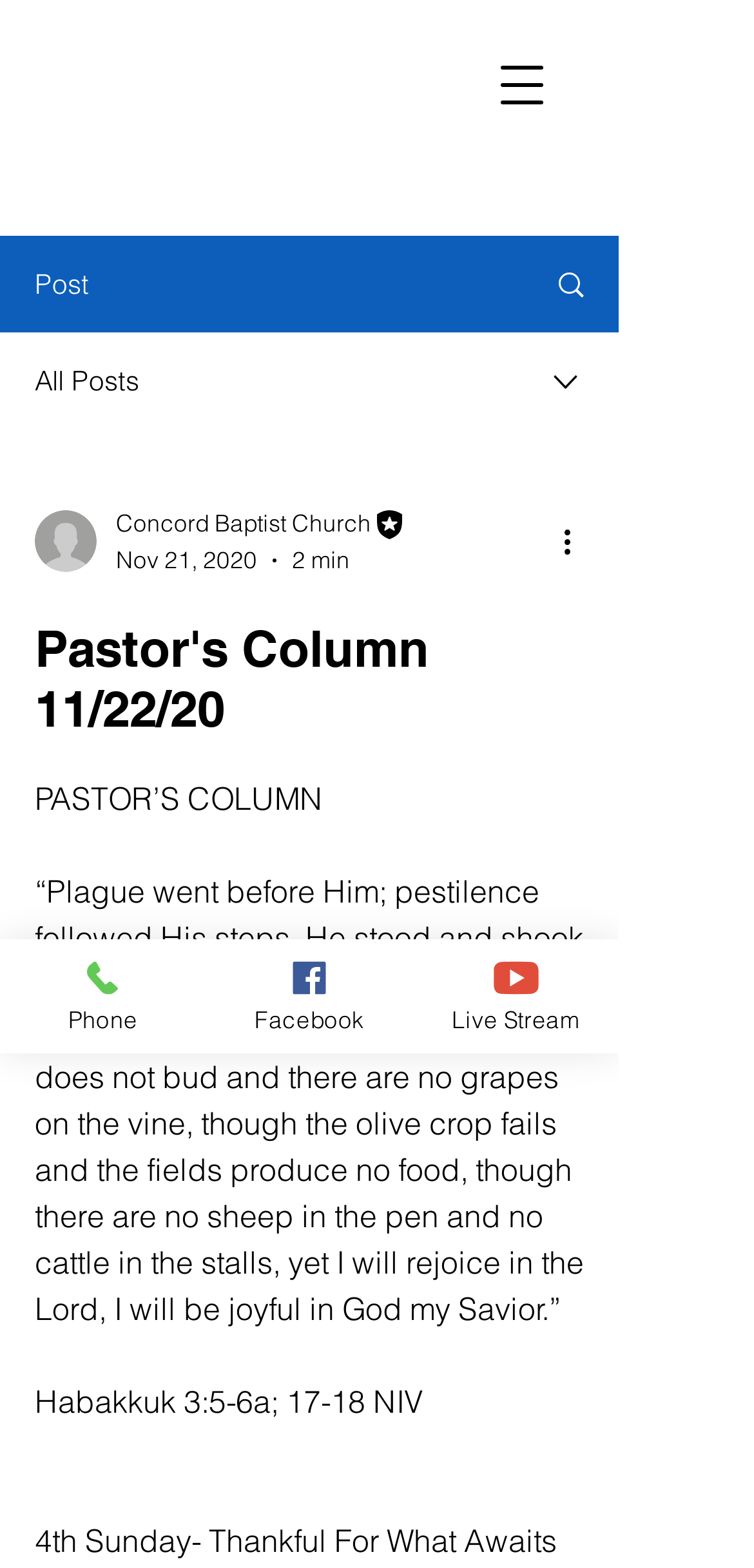Can you specify the bounding box coordinates of the area that needs to be clicked to fulfill the following instruction: "Select a writer"?

[0.046, 0.325, 0.128, 0.365]